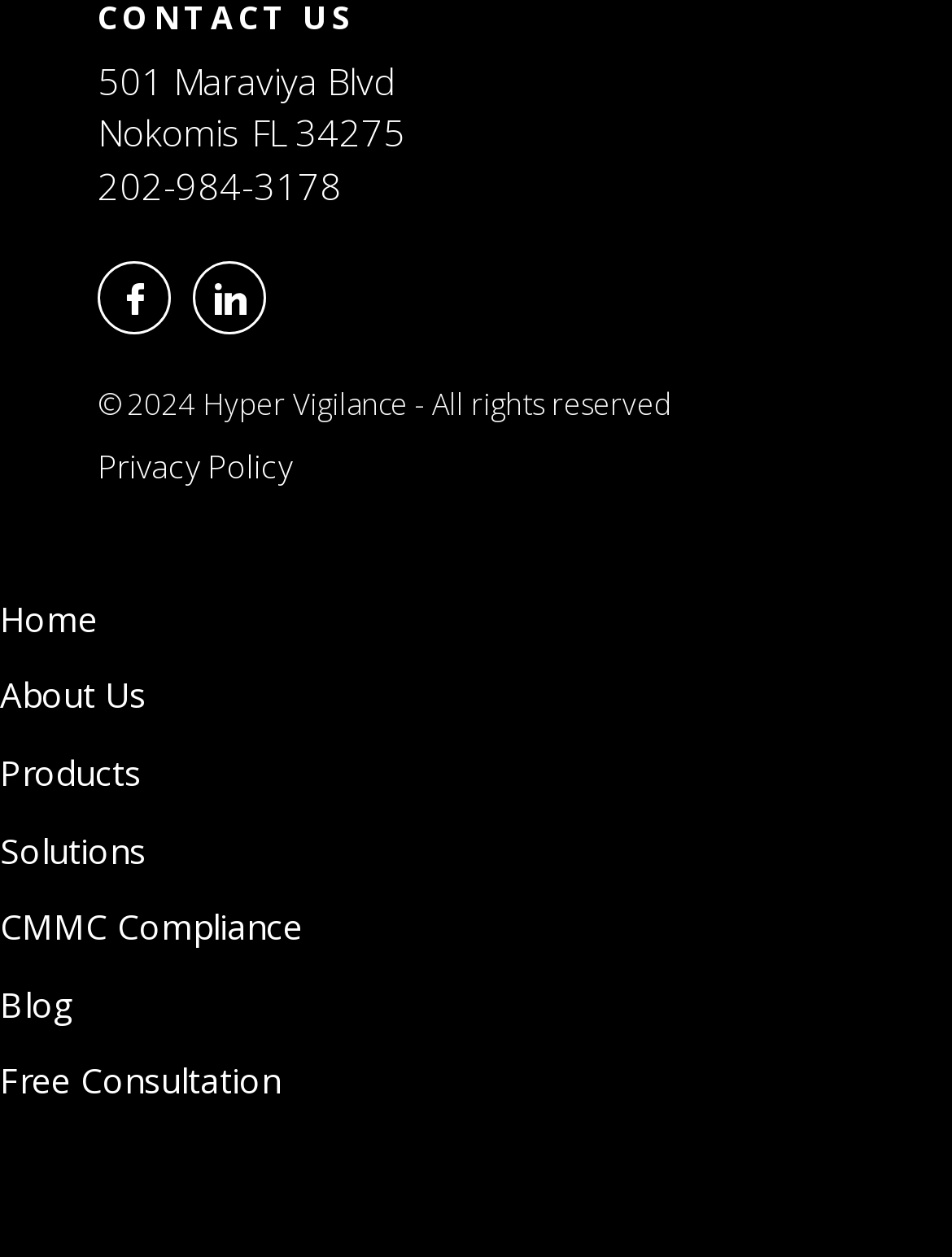What is the phone number of Hyper Vigilance?
Look at the image and provide a short answer using one word or a phrase.

202-984-3178